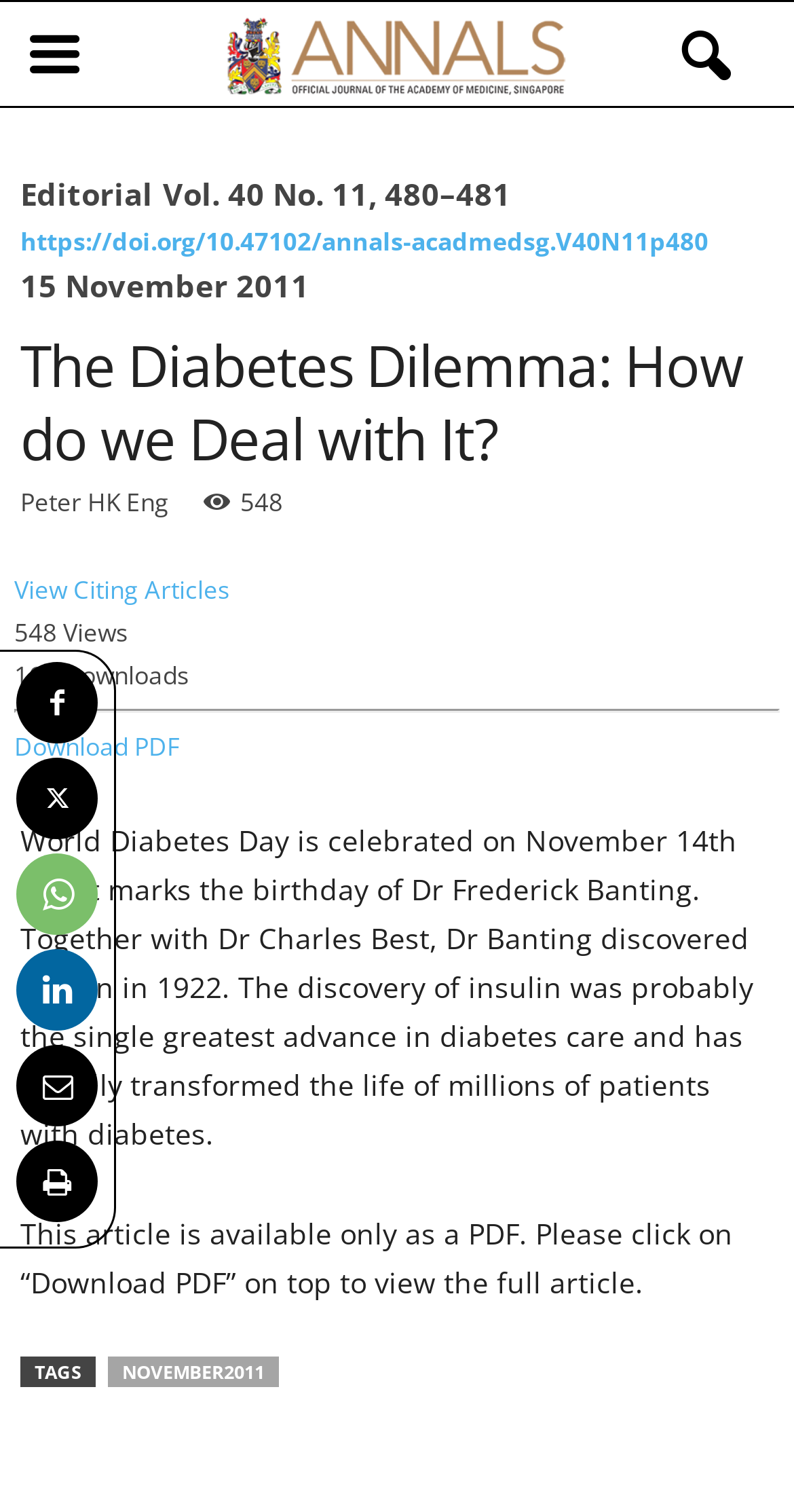Identify the bounding box coordinates of the region I need to click to complete this instruction: "View the editorial".

[0.026, 0.115, 0.192, 0.141]